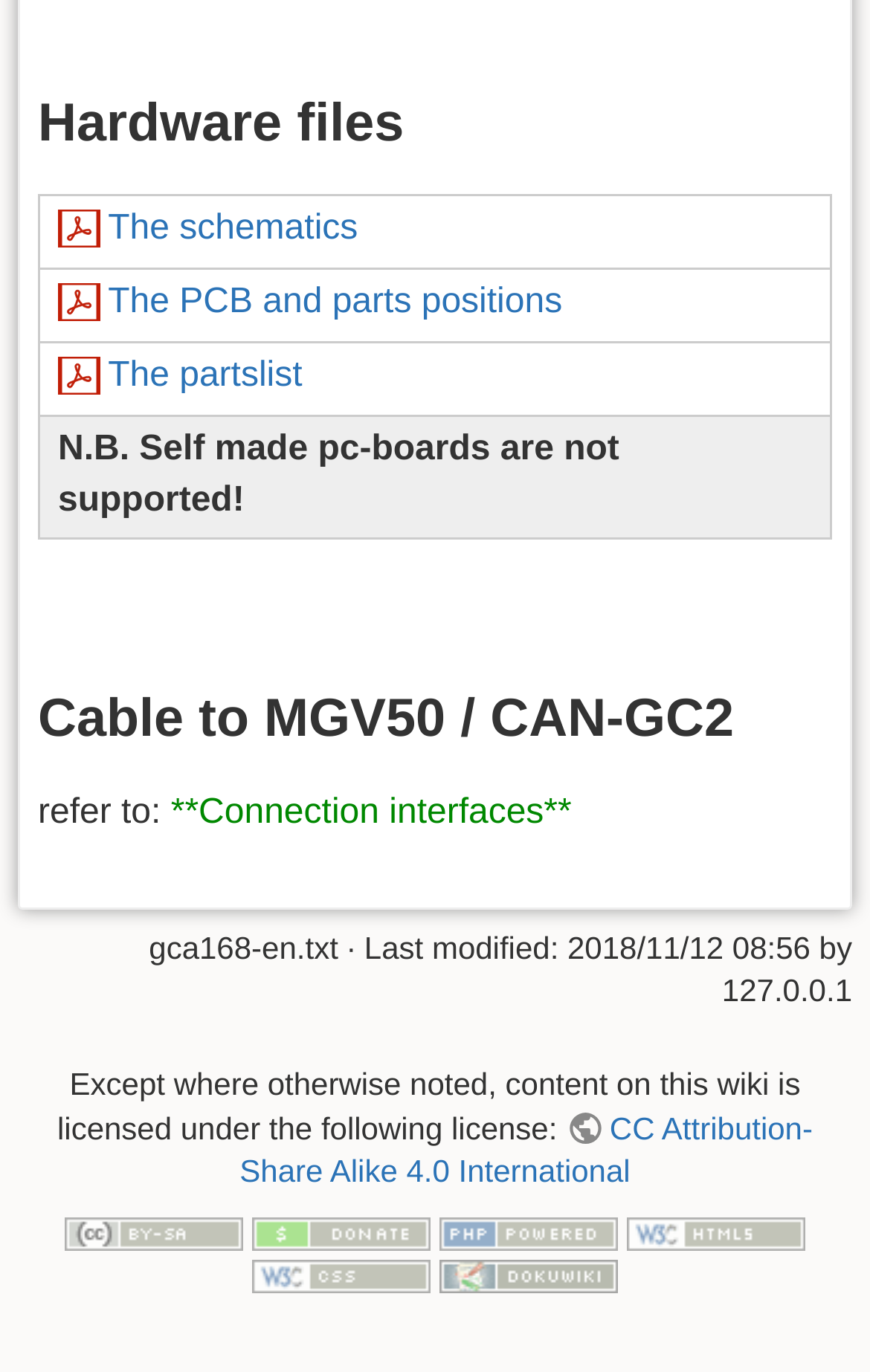Answer the question below using just one word or a short phrase: 
What is the warning about self-made pc-boards?

Not supported